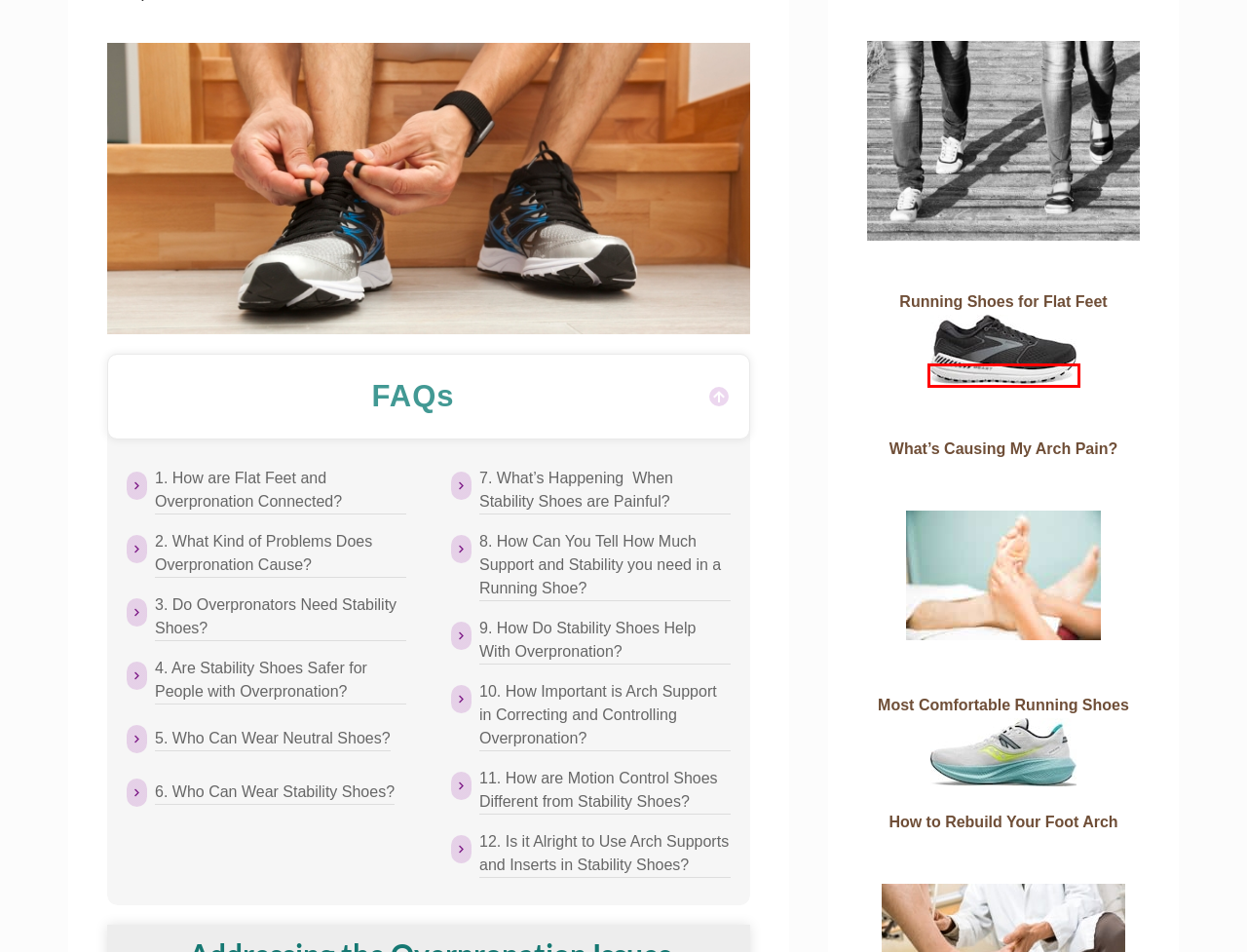Inspect the screenshot of a webpage with a red rectangle bounding box. Identify the webpage description that best corresponds to the new webpage after clicking the element inside the bounding box. Here are the candidates:
A. 6 Best Supportive Running Shoes for Flat Footed Runners - Find My Footwear
B. What’s Causing My Arch Pain? - Find My Footwear
C. Is Having Flat Feet A Serious Condition? - Find My Footwear
D. Privacy Policy - Find My Footwear
E. 8 Best Cushioned Running Shoes - Find My Footwear
F. How to Rebuild your Foot Arch: Can Flat Feet be Cured? - Find My Footwear
G. Should You Try To Fix Flat Feet? - Find My Footwear
H. Terms of Service - Find My Footwear

A